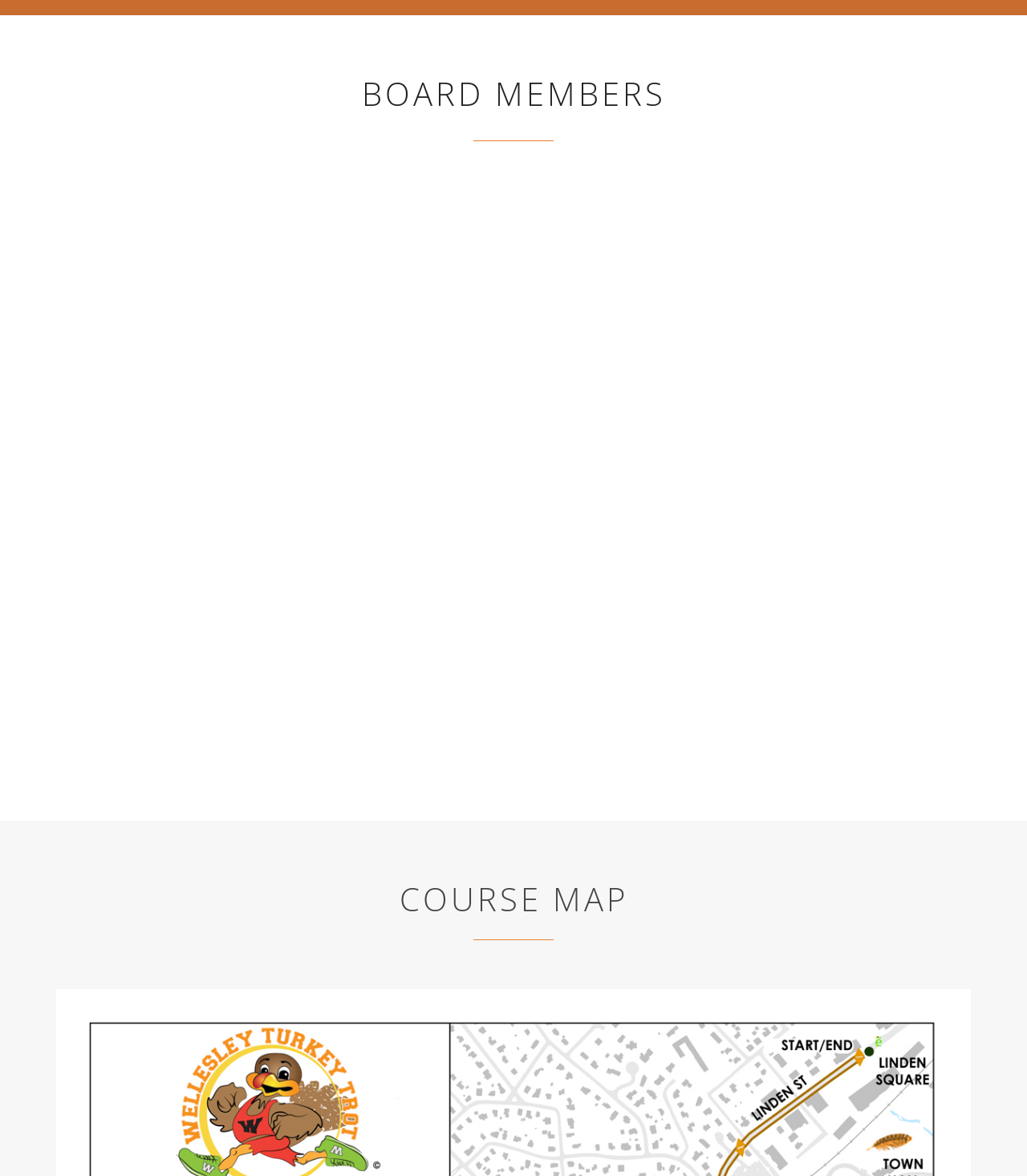Based on the element description "The Swellesley Report, August 2020", predict the bounding box coordinates of the UI element.

[0.664, 0.304, 0.871, 0.319]